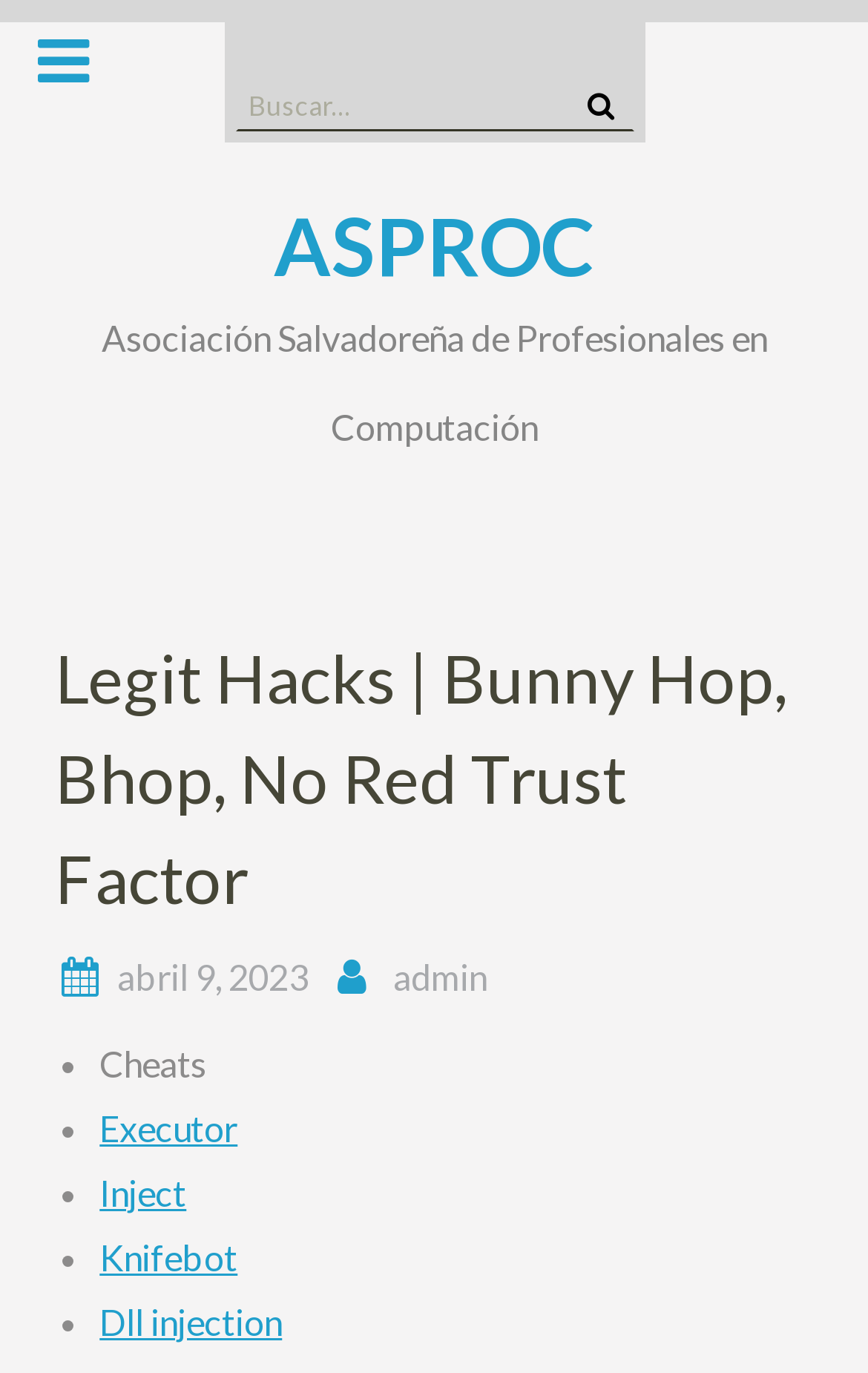Identify the bounding box coordinates of the HTML element based on this description: "ASPROC".

[0.315, 0.142, 0.685, 0.213]